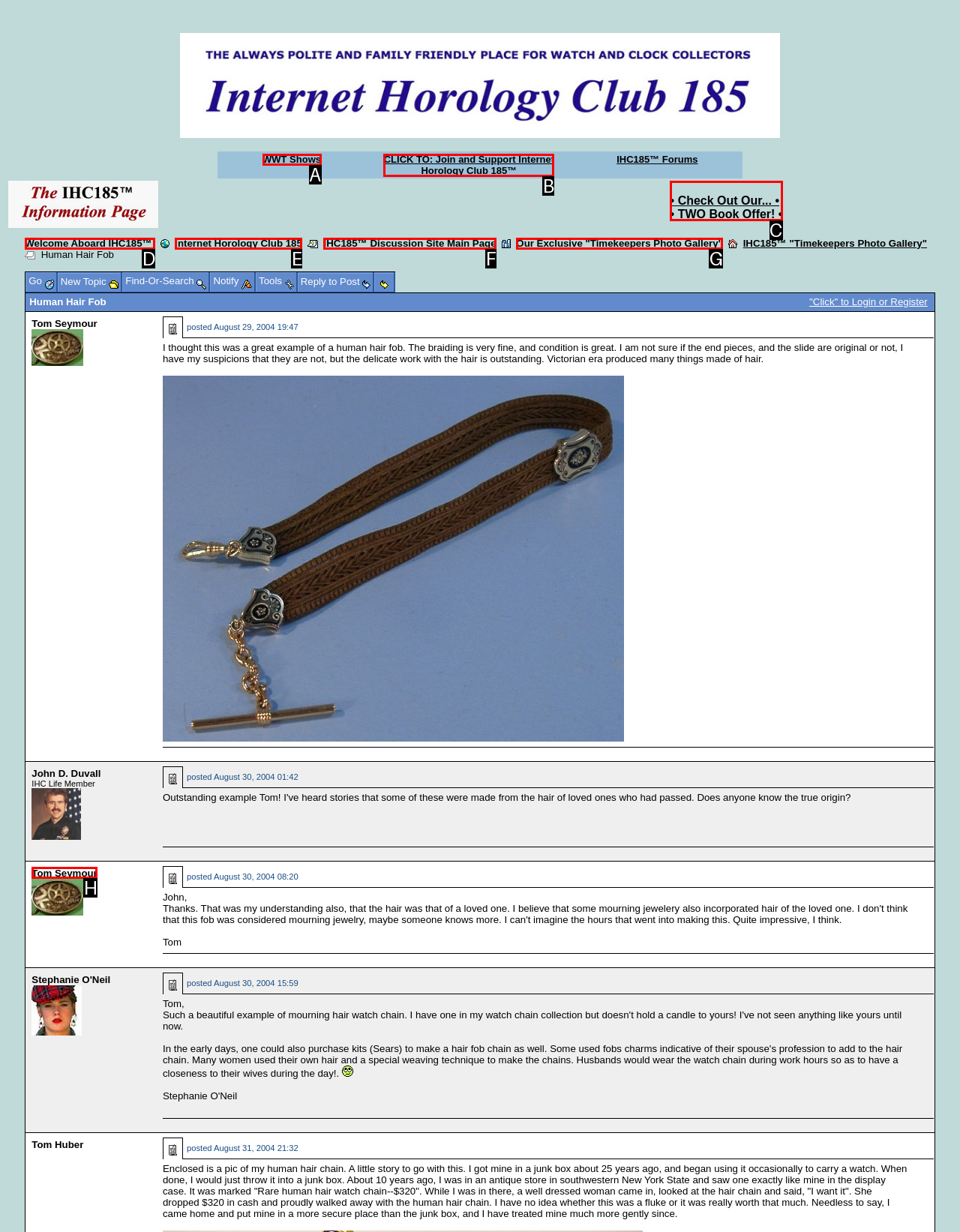Determine which HTML element best suits the description: Our Exclusive "Timekeepers Photo Gallery". Reply with the letter of the matching option.

G